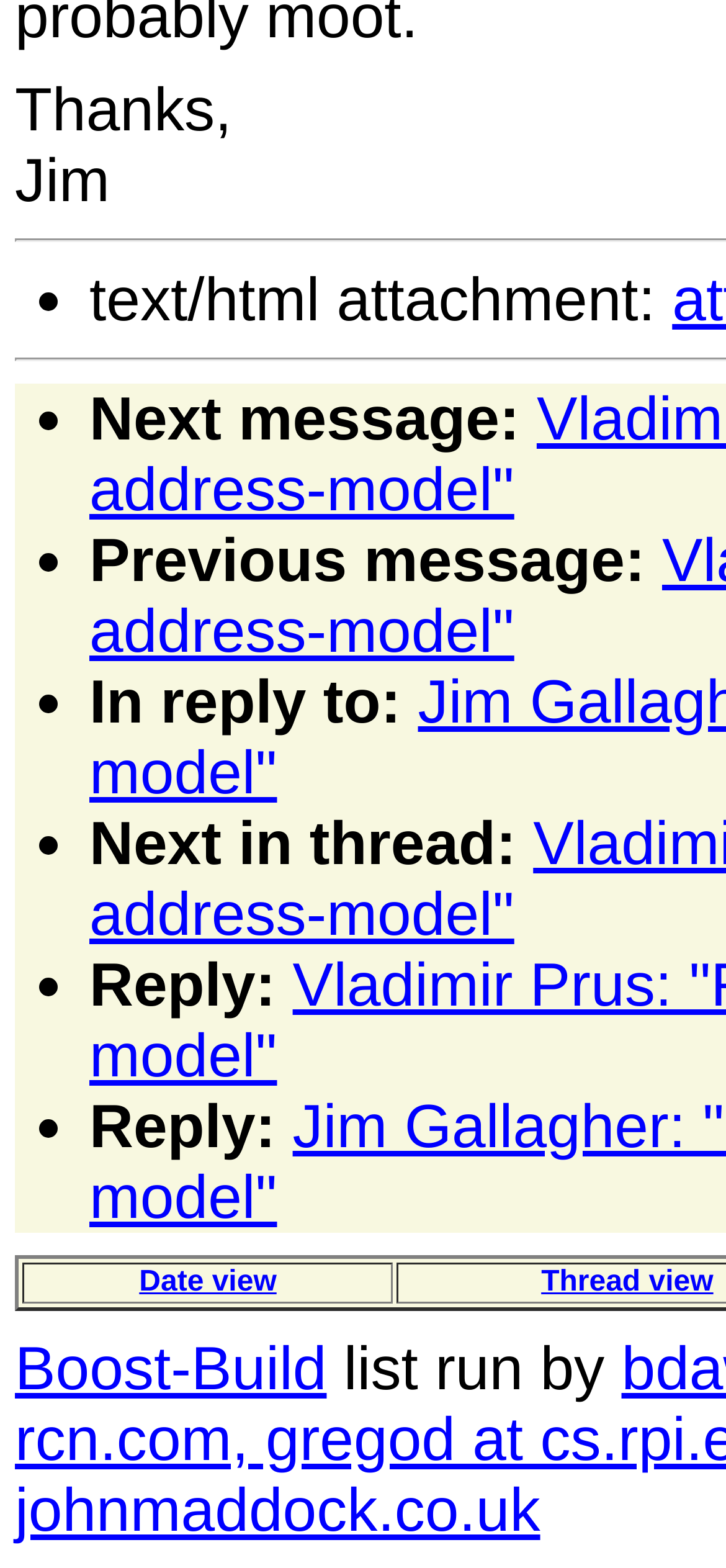Identify the bounding box for the UI element that is described as follows: "Thread view".

[0.745, 0.808, 0.983, 0.828]